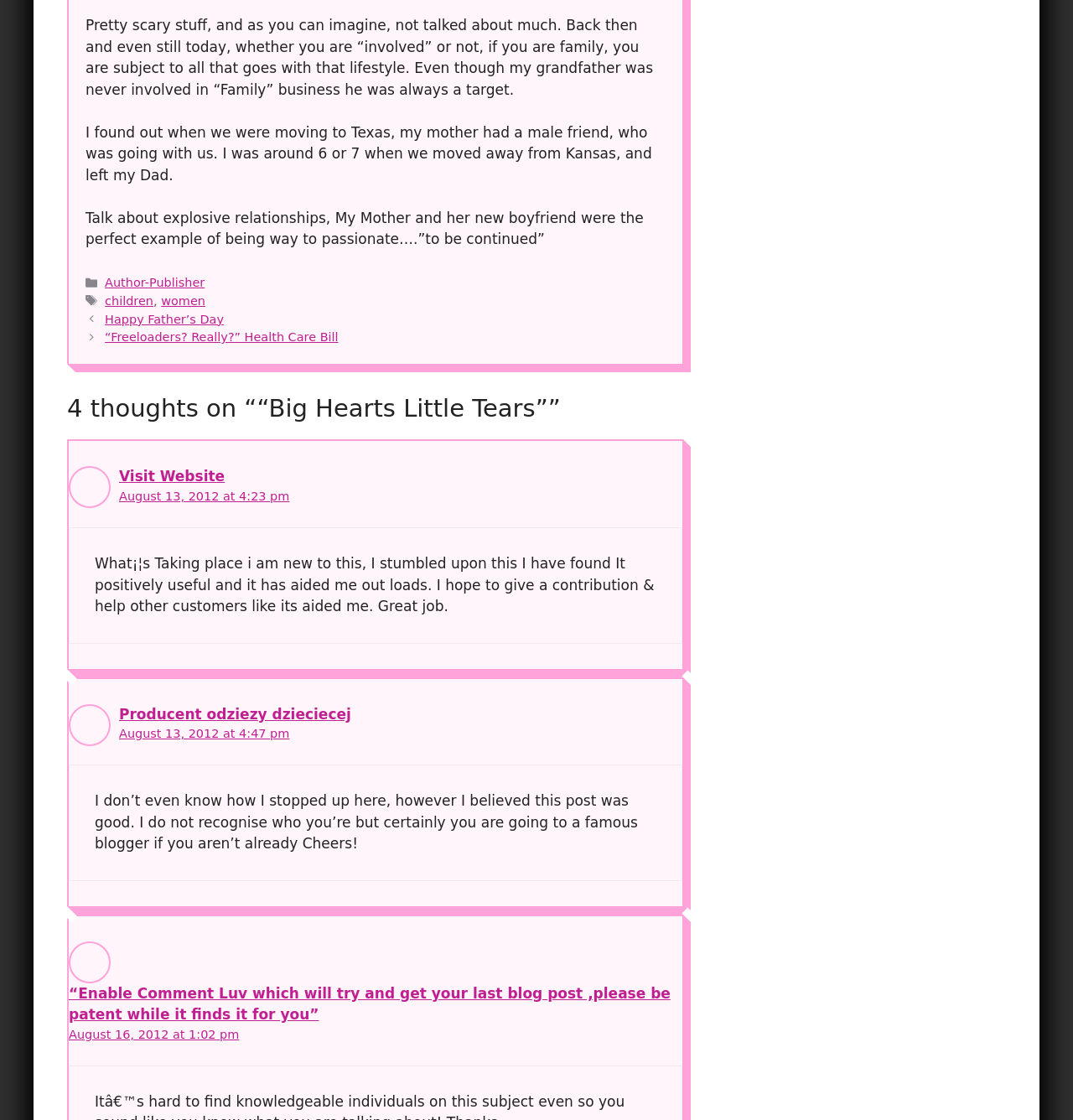Determine the bounding box coordinates of the UI element described by: "irina@kse.org.ua".

None